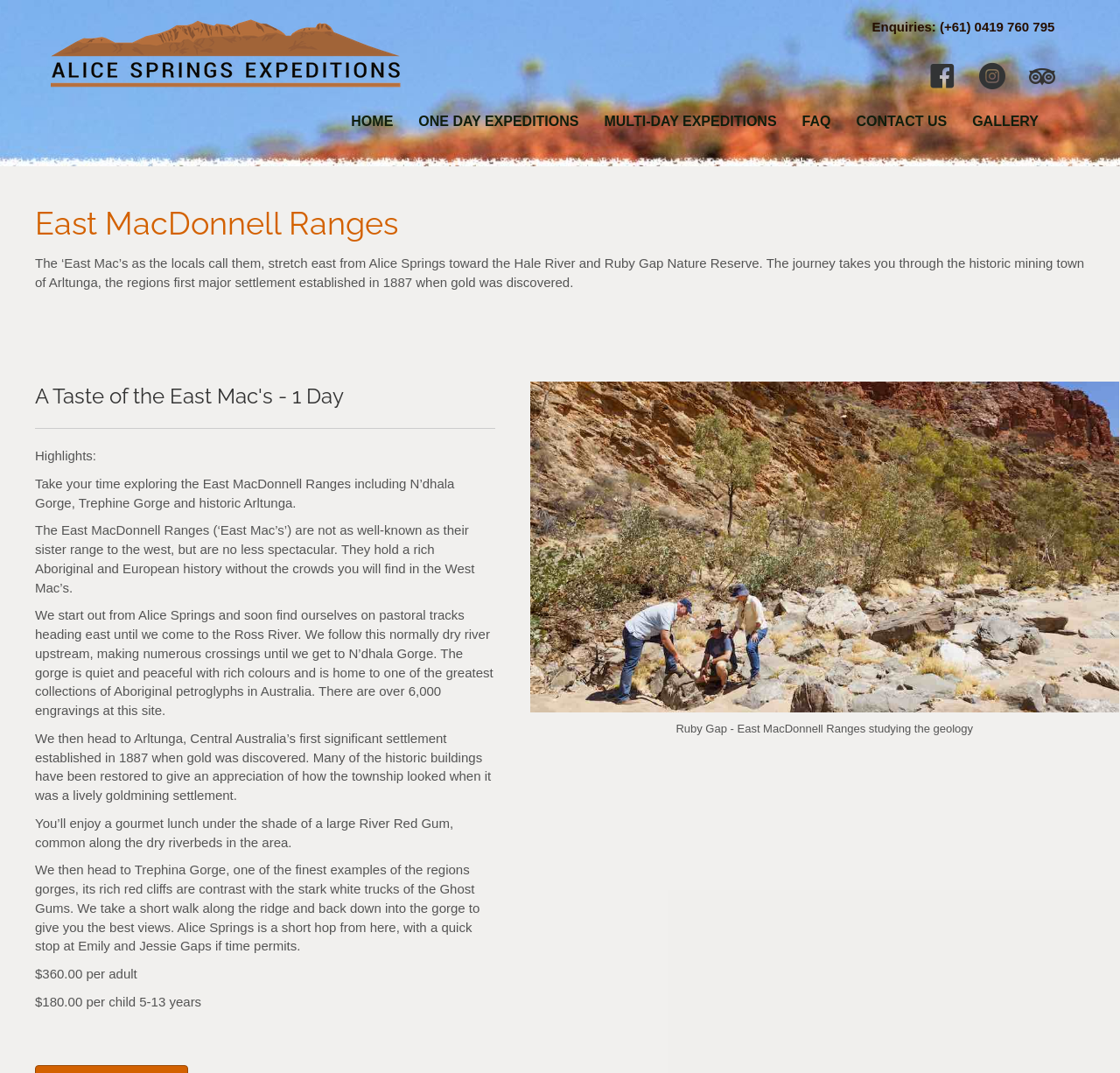Can you locate the main headline on this webpage and provide its text content?

East MacDonnell Ranges